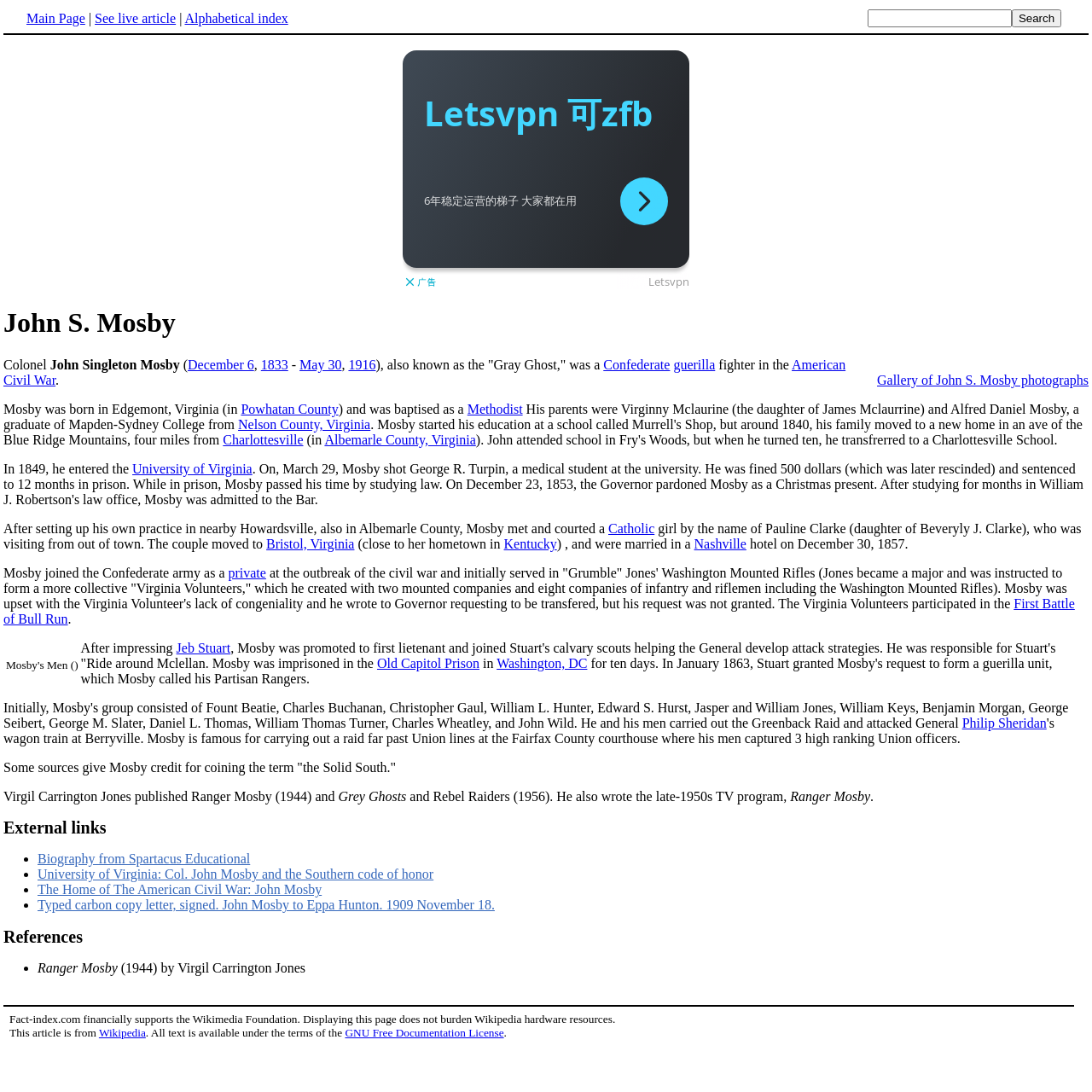Provide the bounding box coordinates of the section that needs to be clicked to accomplish the following instruction: "View the gallery of John S. Mosby photographs."

[0.803, 0.341, 0.997, 0.355]